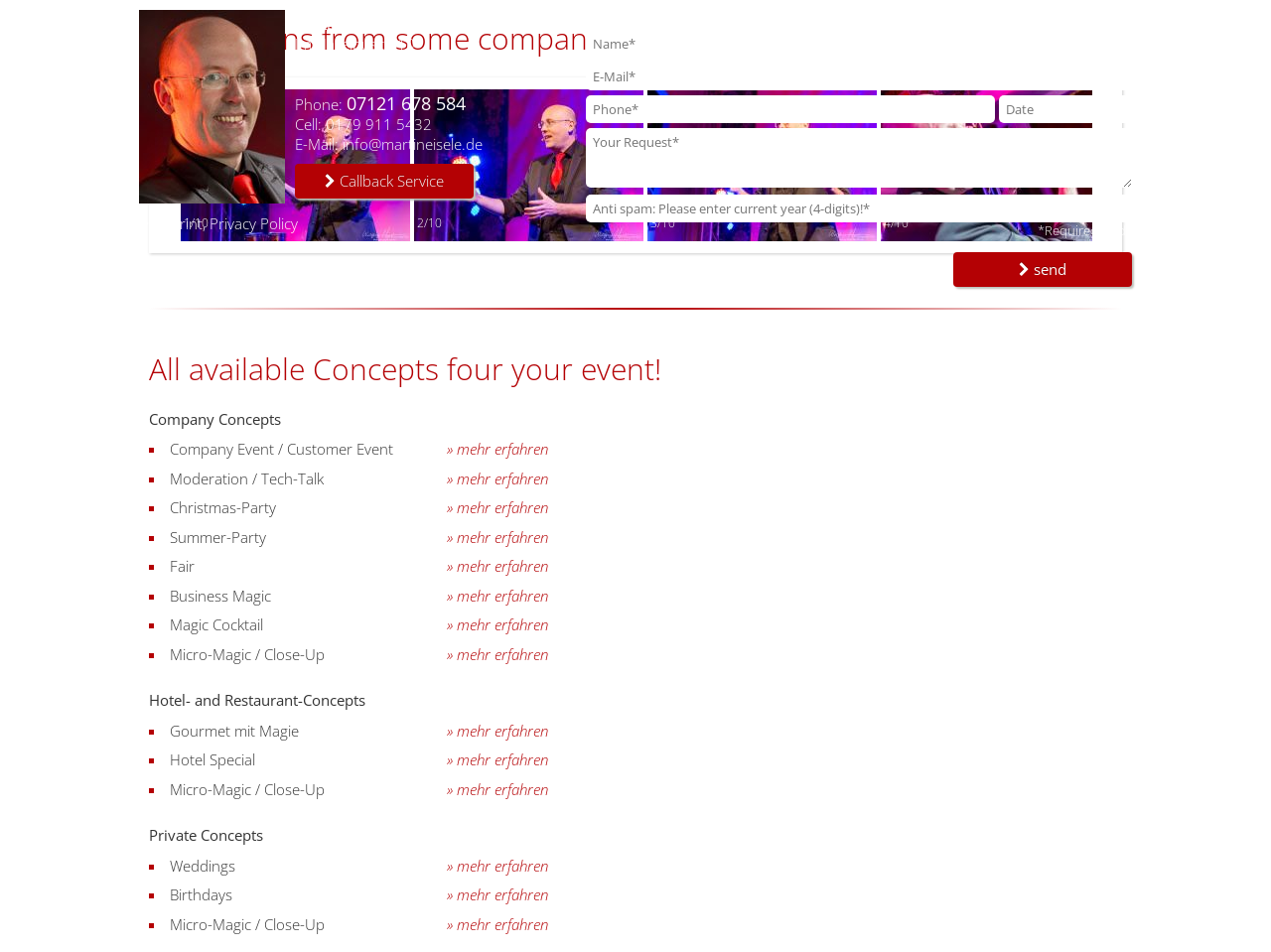Locate the bounding box of the UI element described in the following text: "Privacy Policy".

[0.165, 0.225, 0.234, 0.245]